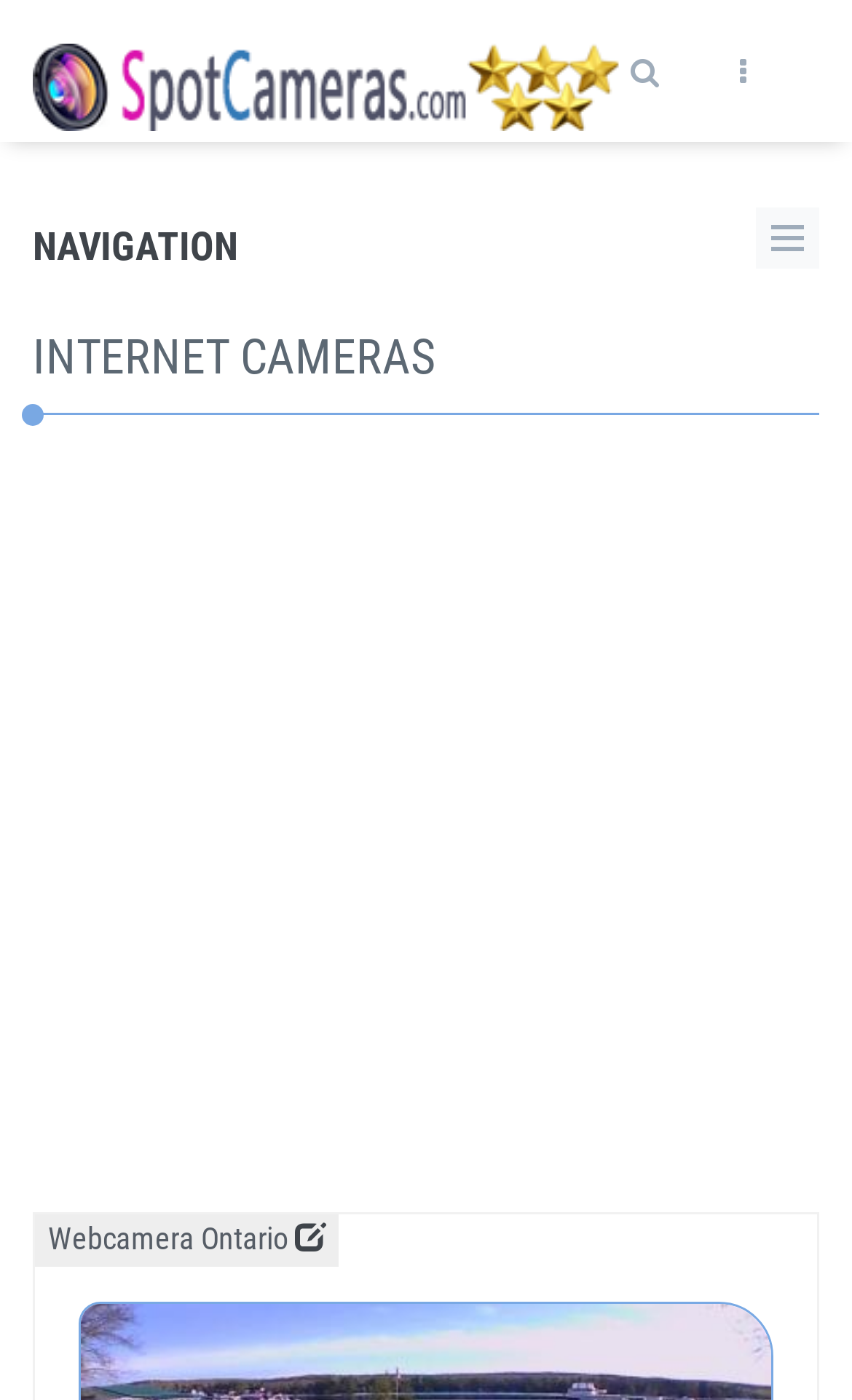What is the function of the button with the '' icon?
Using the screenshot, give a one-word or short phrase answer.

Unknown